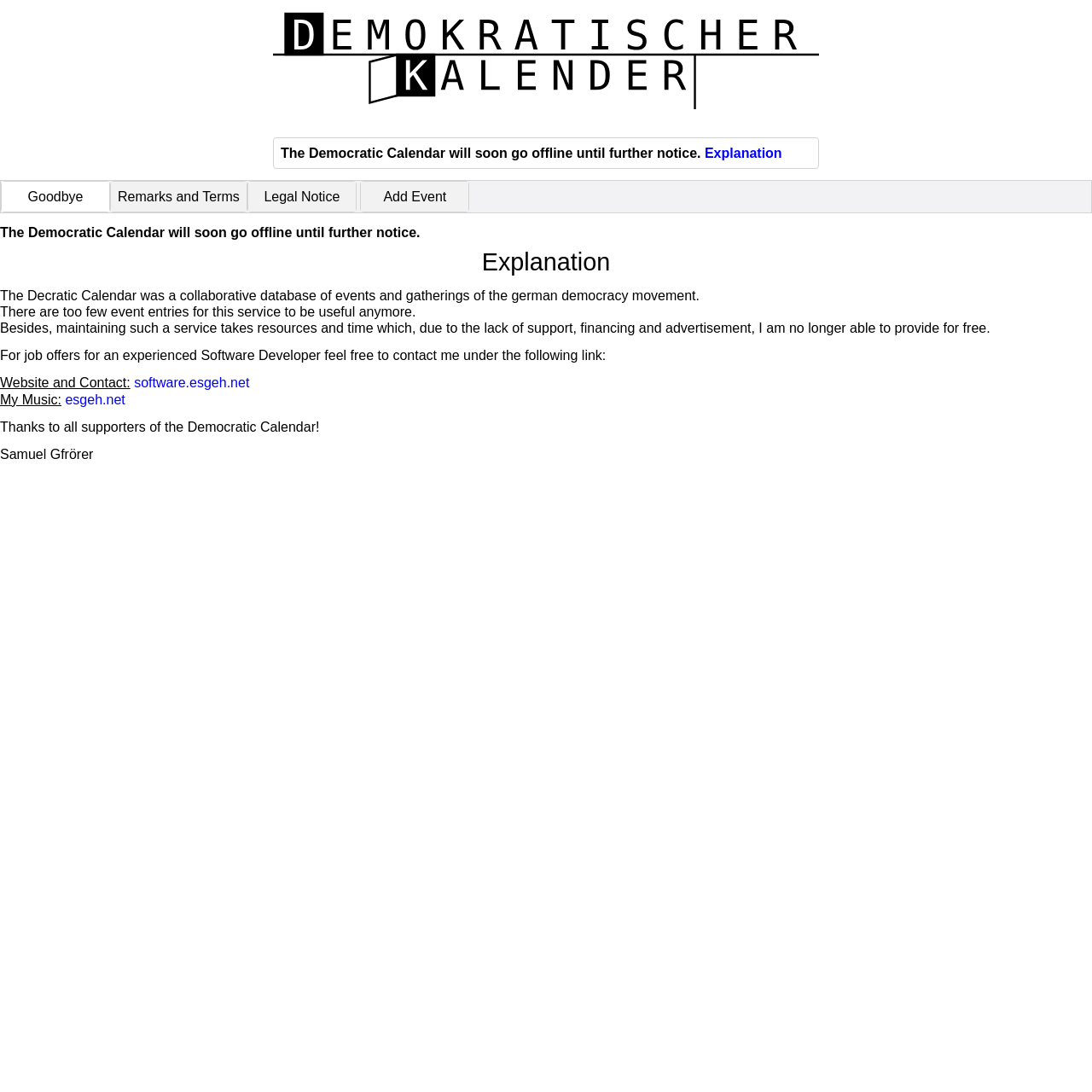Pinpoint the bounding box coordinates of the element you need to click to execute the following instruction: "add an event". The bounding box should be represented by four float numbers between 0 and 1, in the format [left, top, right, bottom].

[0.331, 0.166, 0.429, 0.194]